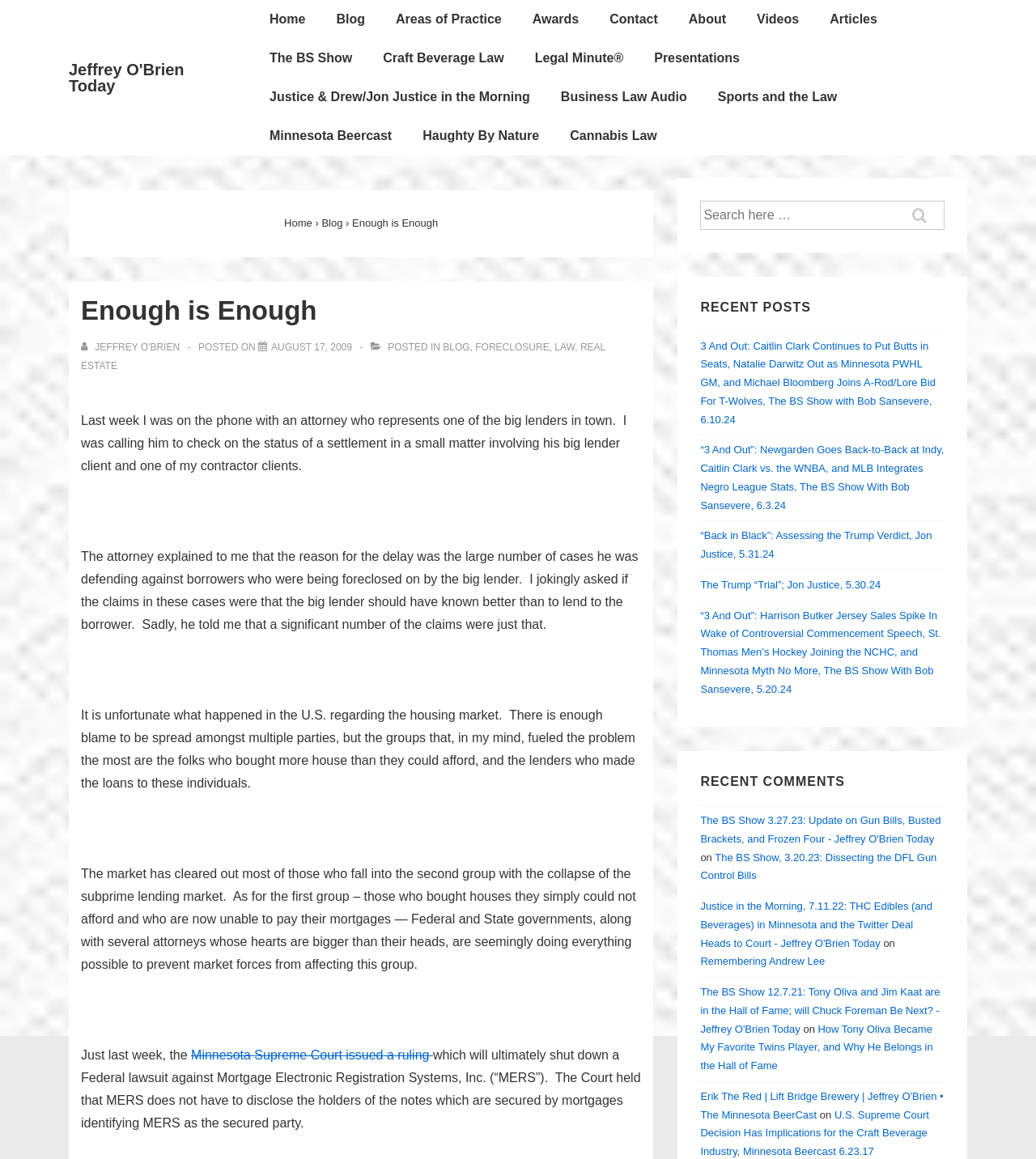Please specify the bounding box coordinates of the clickable region necessary for completing the following instruction: "View all posts by Jeffrey O'Brien". The coordinates must consist of four float numbers between 0 and 1, i.e., [left, top, right, bottom].

[0.078, 0.295, 0.176, 0.304]